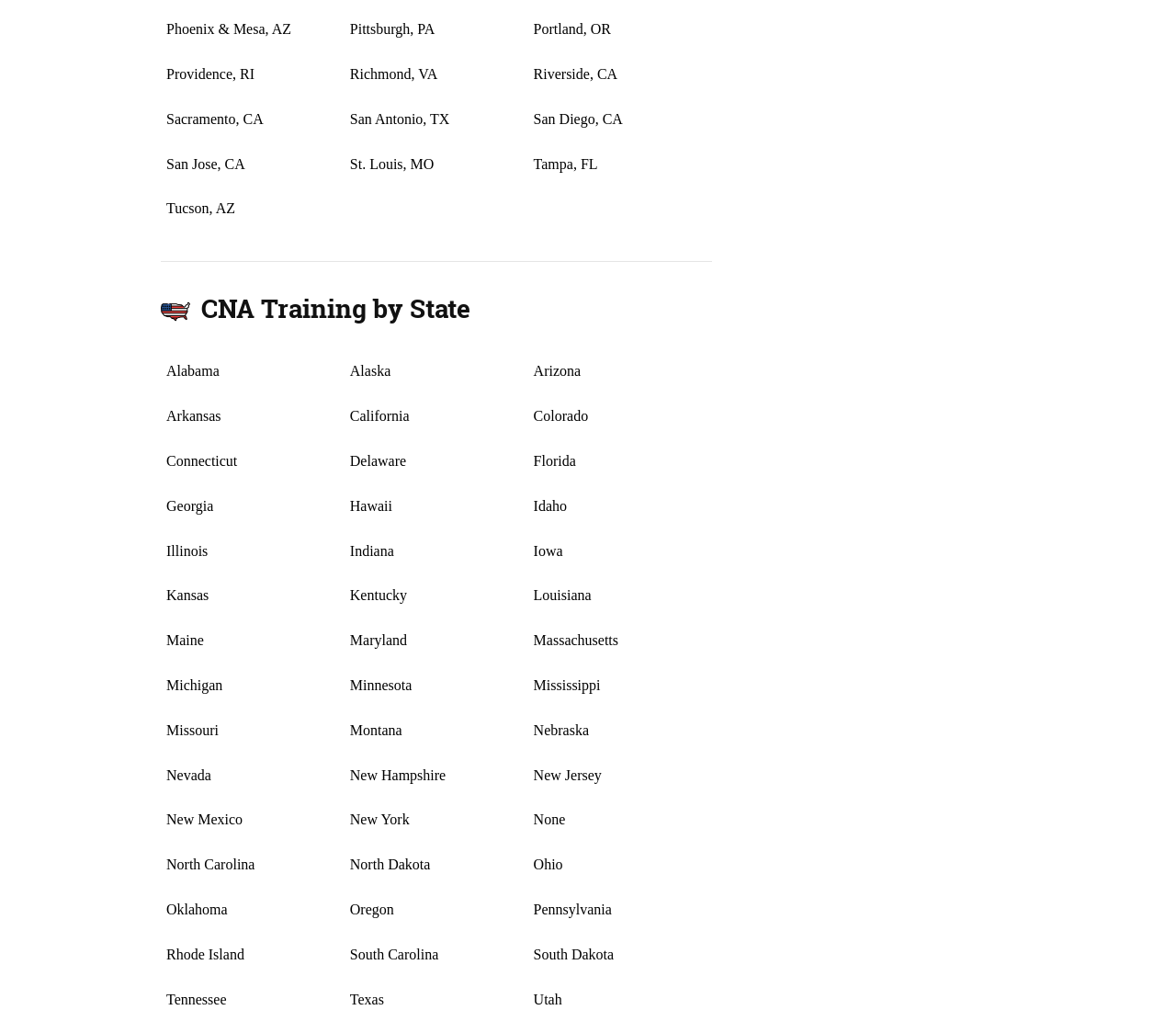Indicate the bounding box coordinates of the clickable region to achieve the following instruction: "Open Linkedin page."

None